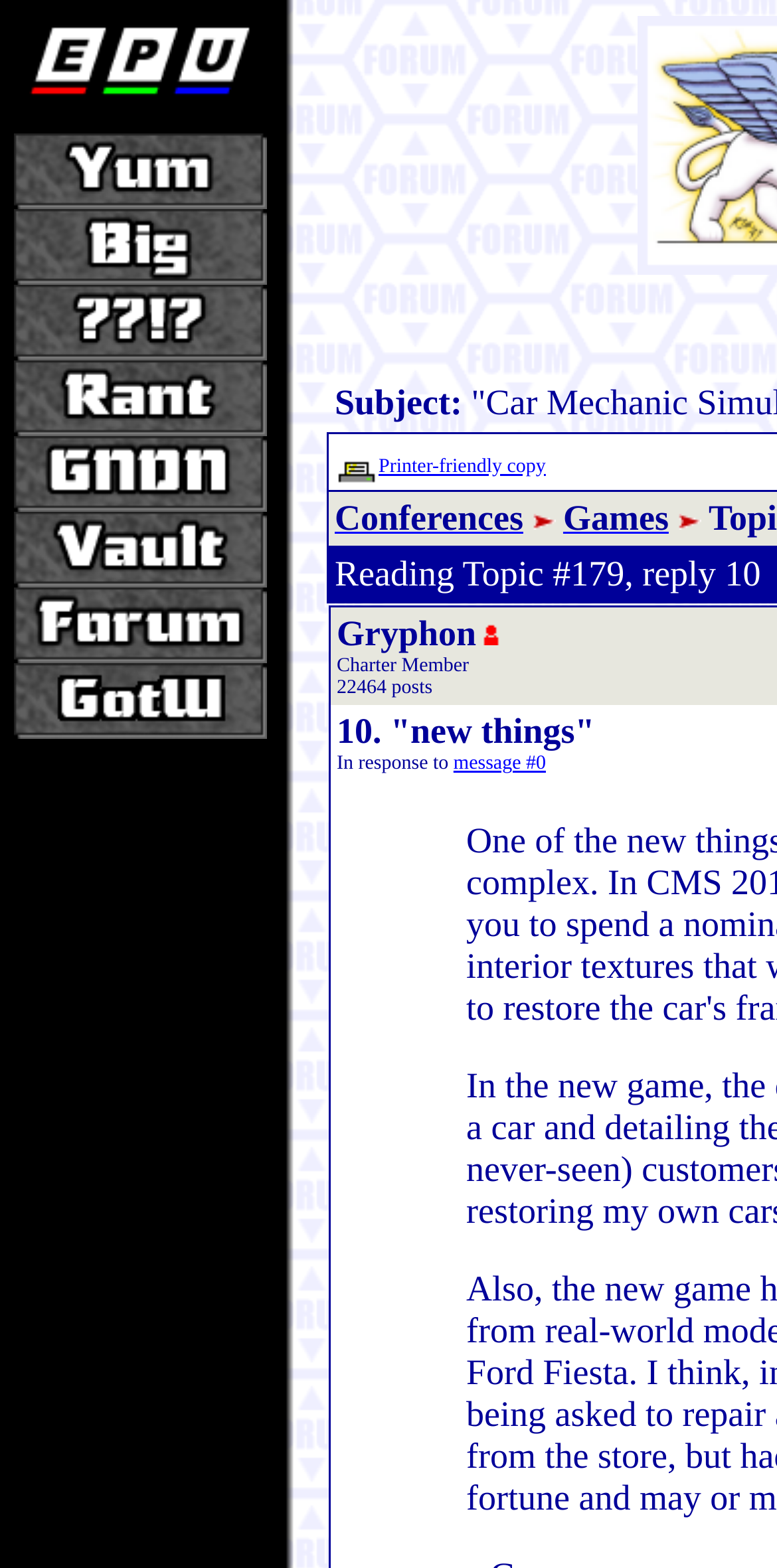Determine the bounding box for the HTML element described here: "alt="[ Bonus Theater!! ]" name="big"". The coordinates should be given as [left, top, right, bottom] with each number being a float between 0 and 1.

[0.018, 0.165, 0.344, 0.187]